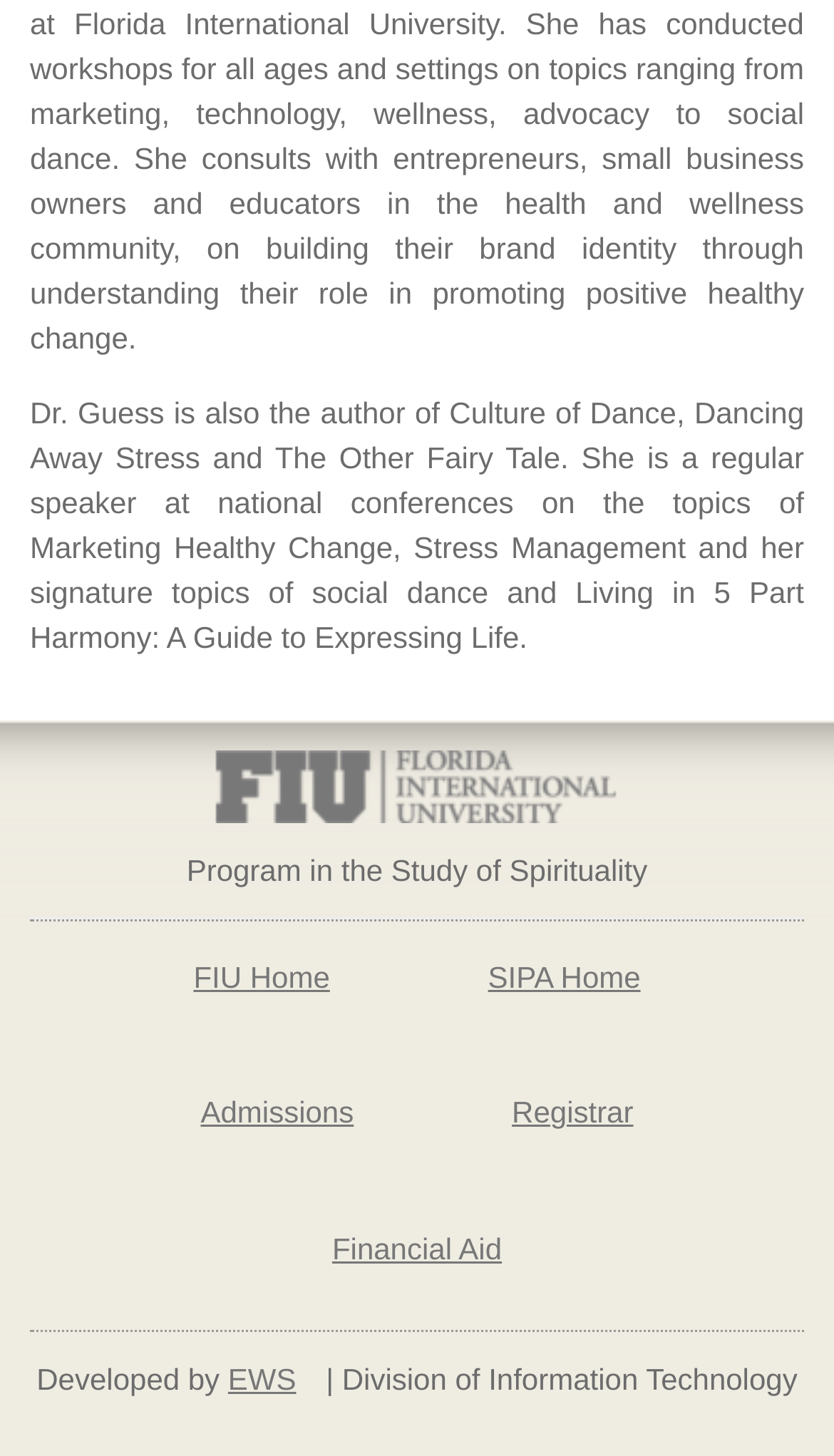What is the name of the division that developed the webpage?
Please craft a detailed and exhaustive response to the question.

The answer can be found in the StaticText element with the text '| Division of Information Technology' which is located at the bottom of the webpage.